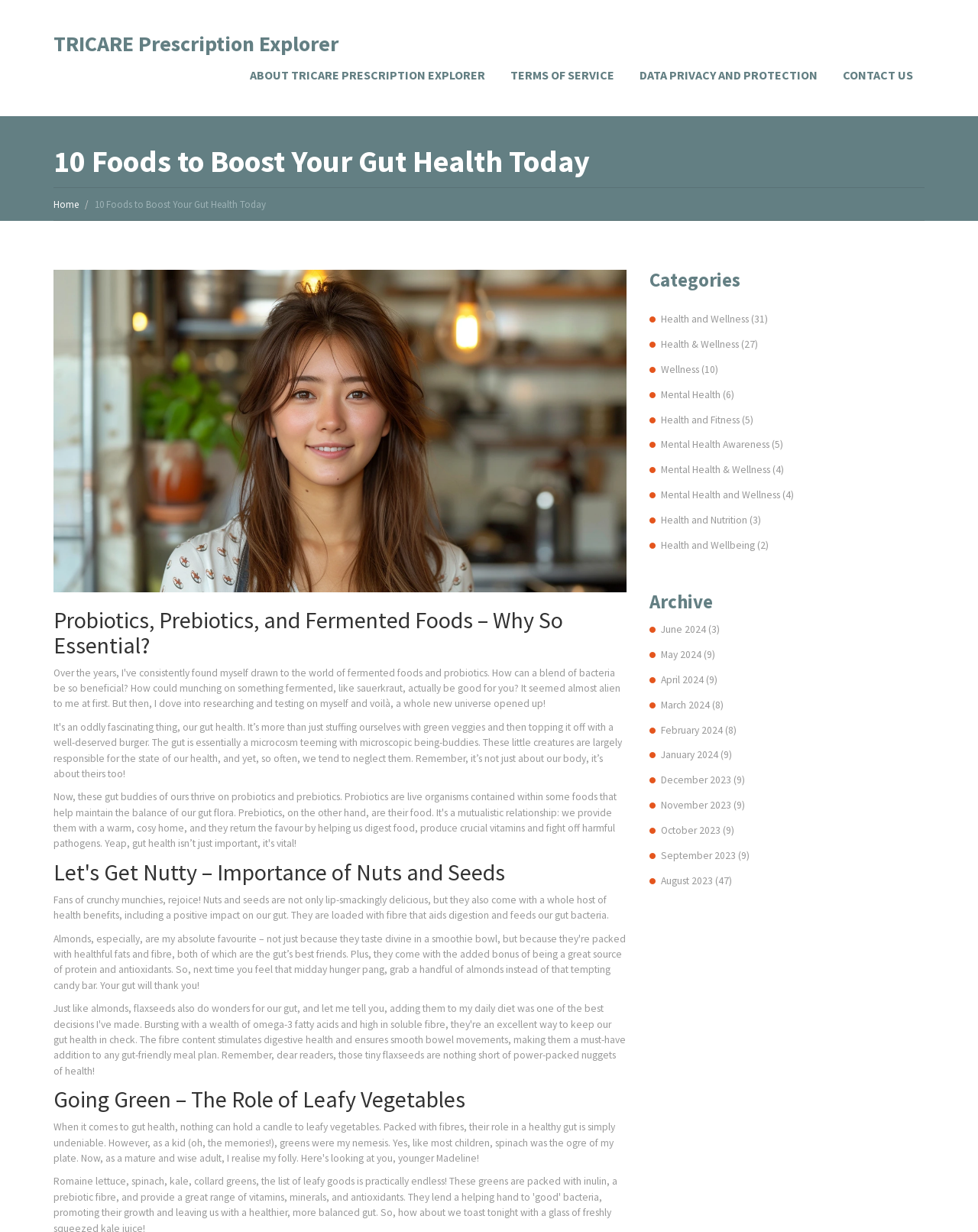Using the information in the image, give a comprehensive answer to the question: 
What is the most recent month listed in the archive?

I looked at the list of links under the 'Archive' heading, which has a bounding box coordinate of [0.664, 0.479, 0.945, 0.496]. The most recent month listed is 'June 2024', which has a bounding box coordinate of [0.676, 0.505, 0.736, 0.516].